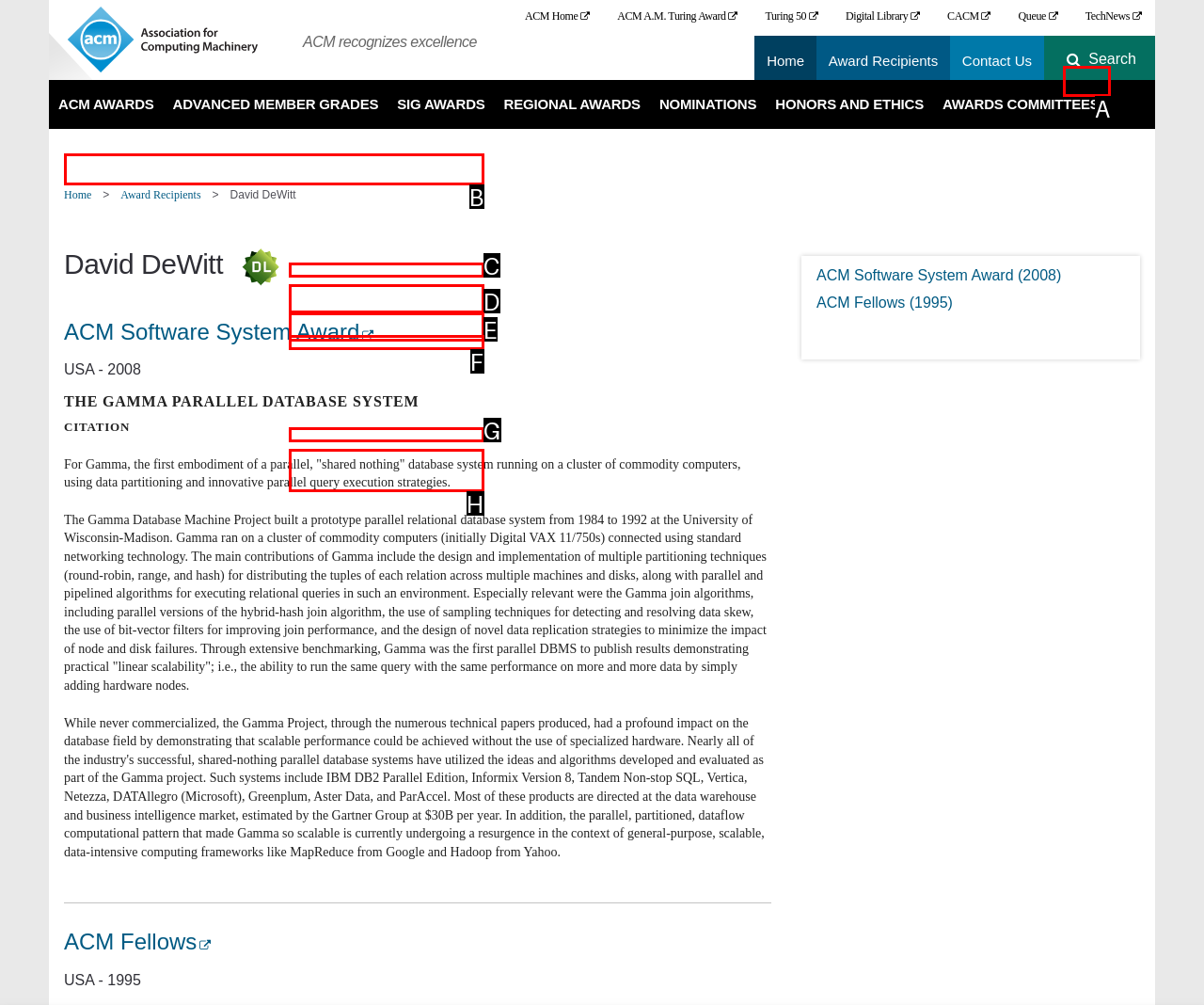Find the HTML element to click in order to complete this task: Read the article about Turkish Pavilion in Hong Kong
Answer with the letter of the correct option.

None